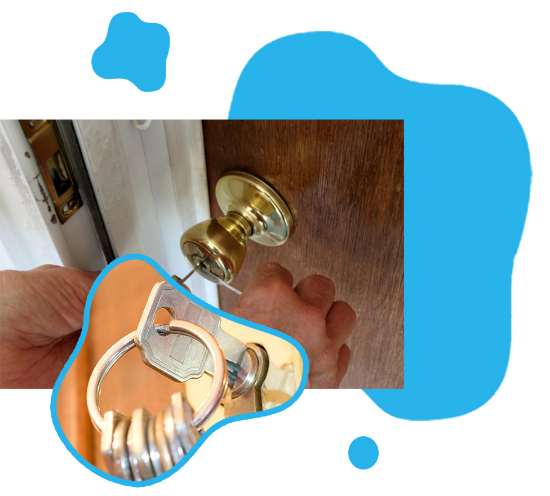Give a comprehensive caption for the image.

This image features a close-up of a hand inserting a key into a door knob, capturing the moment of unlocking a door. The background highlights a brass door knob affixed to a wooden door, suggesting a typical residential setting. In the lower portion of the image, another angle showcases a set of keys on a ring, emphasizing the functionality and importance of having access to keys for security. The vibrant blue abstract shapes surrounding the image add an eye-catching element, connecting the theme of locksmith services to the visual. This imagery aligns with the service offered by Birmingham Locksmith, catering to those in need of solutions for lock-related issues in Hoover, Alabama, whether it be for emergencies or routine access.